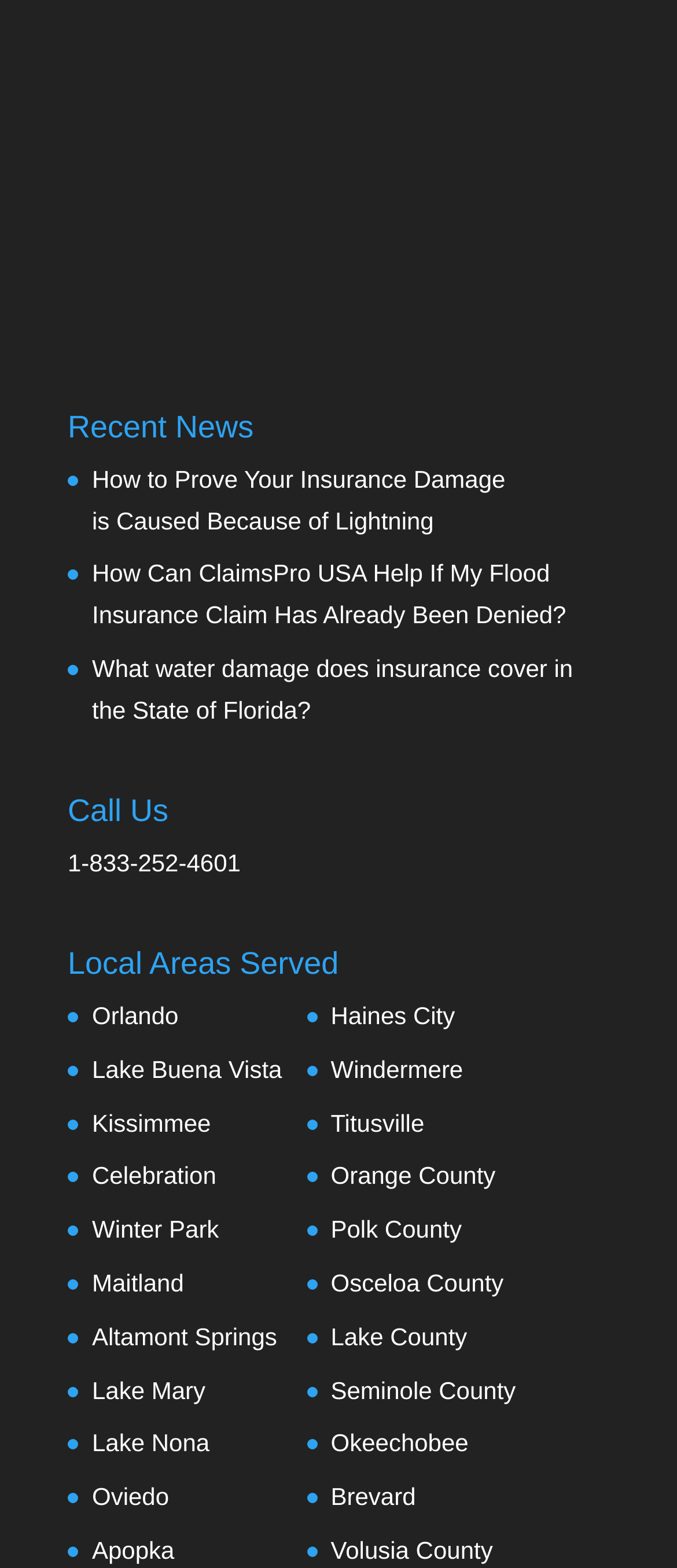Find the bounding box coordinates for the HTML element specified by: "Orlando".

[0.136, 0.639, 0.264, 0.656]